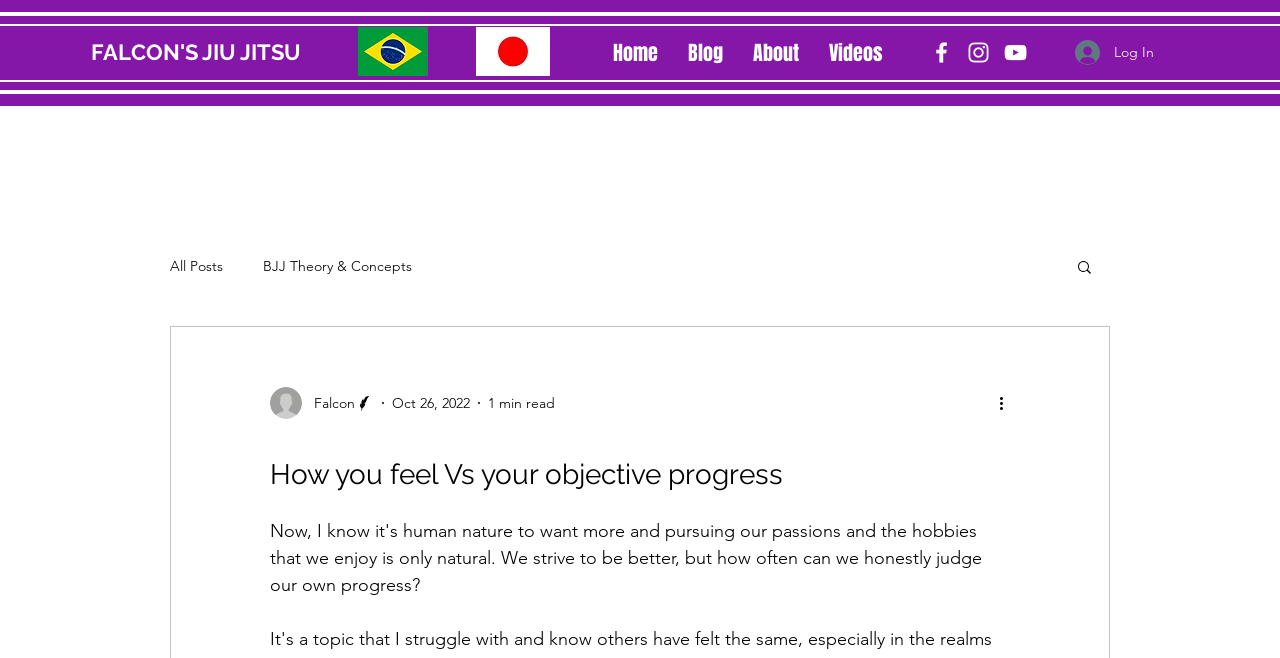Identify the bounding box coordinates for the UI element that matches this description: "Home".

[0.467, 0.058, 0.526, 0.103]